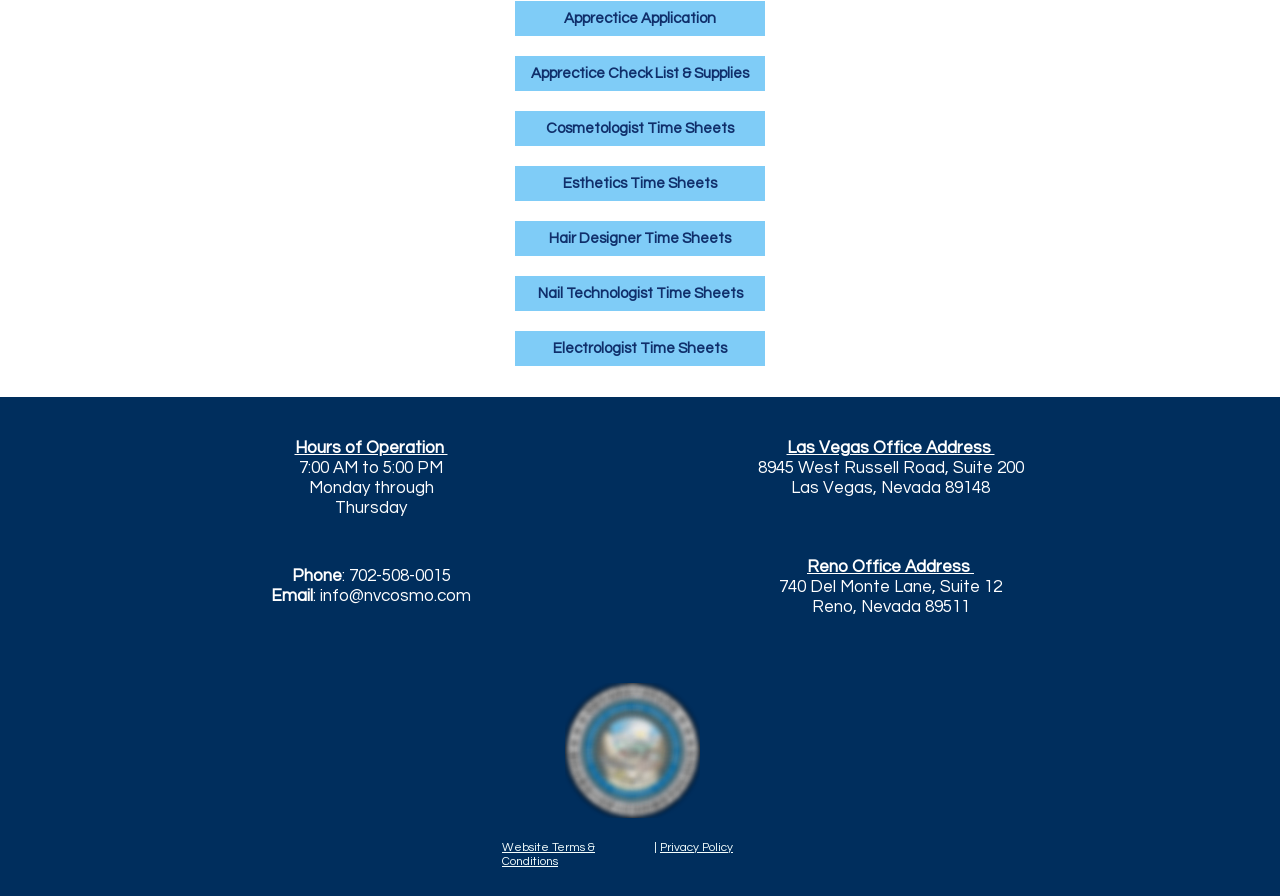What is the email address of the office?
Look at the screenshot and provide an in-depth answer.

I found the email address by looking at the link element with the text 'info@nvcosmo.com'.